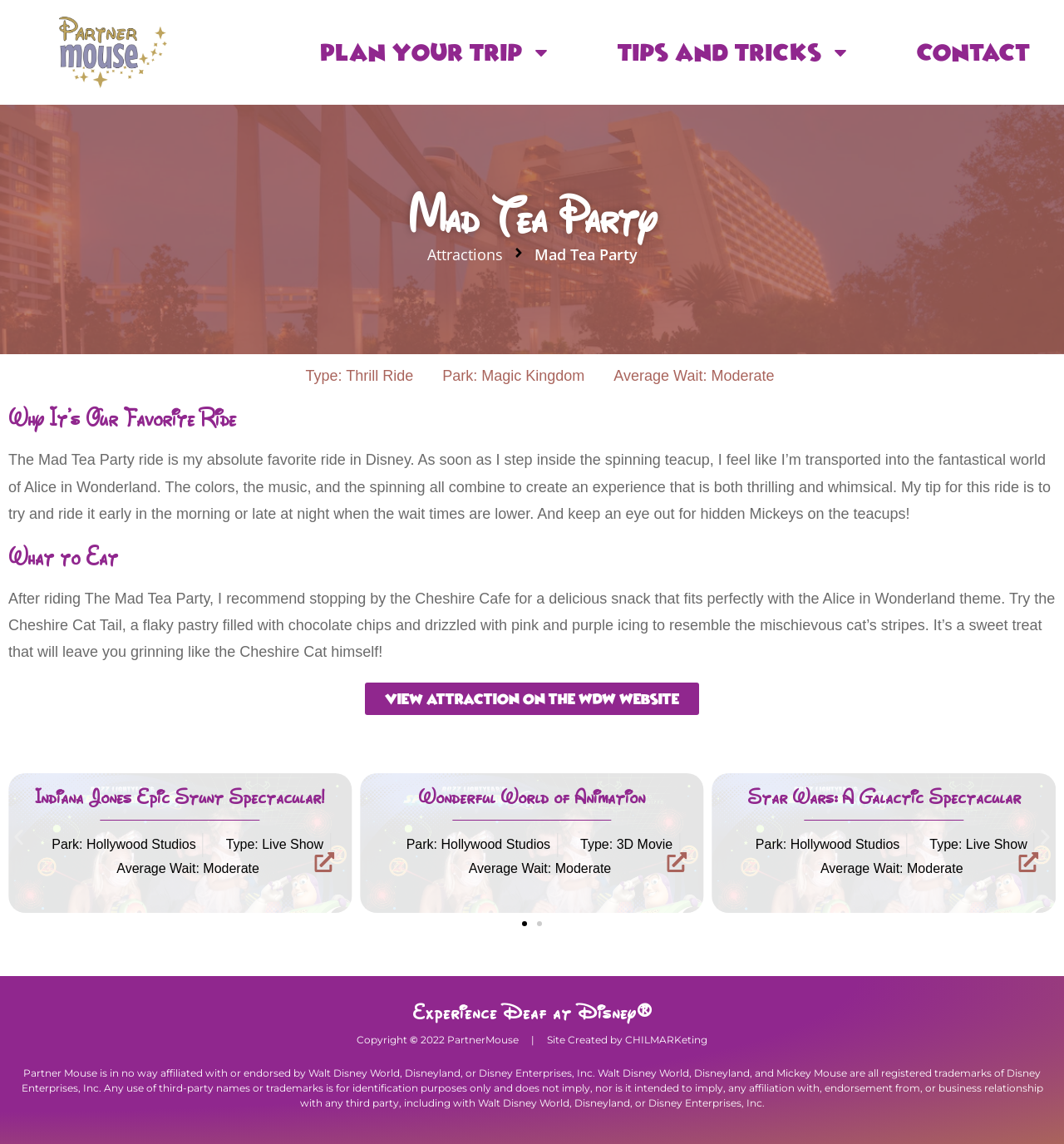Please identify the bounding box coordinates of the clickable element to fulfill the following instruction: "Go to the 'Contact' page". The coordinates should be four float numbers between 0 and 1, i.e., [left, top, right, bottom].

[0.846, 0.028, 0.984, 0.064]